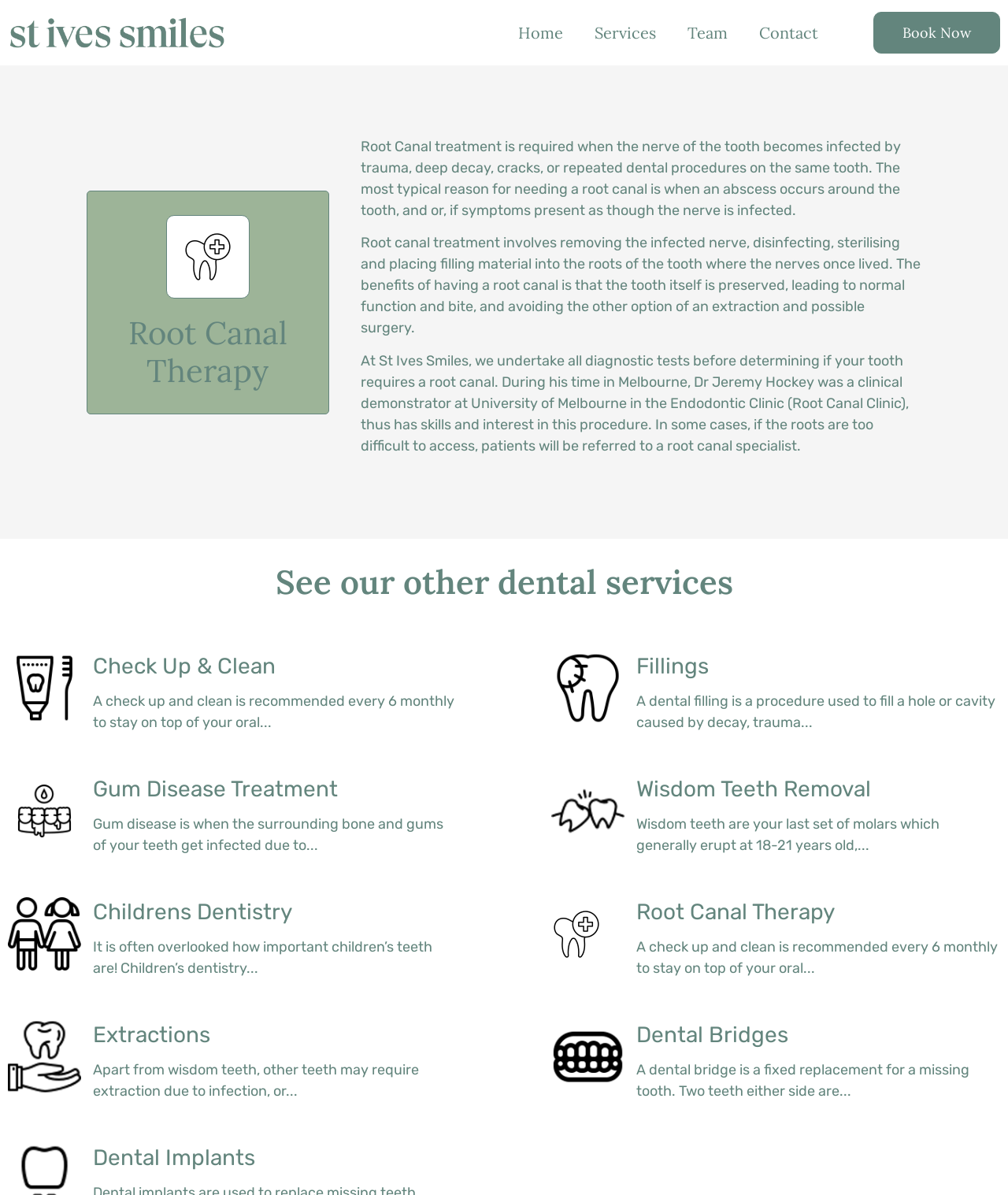Please provide the bounding box coordinates for the element that needs to be clicked to perform the following instruction: "Click on the 'HOME' link". The coordinates should be given as four float numbers between 0 and 1, i.e., [left, top, right, bottom].

None